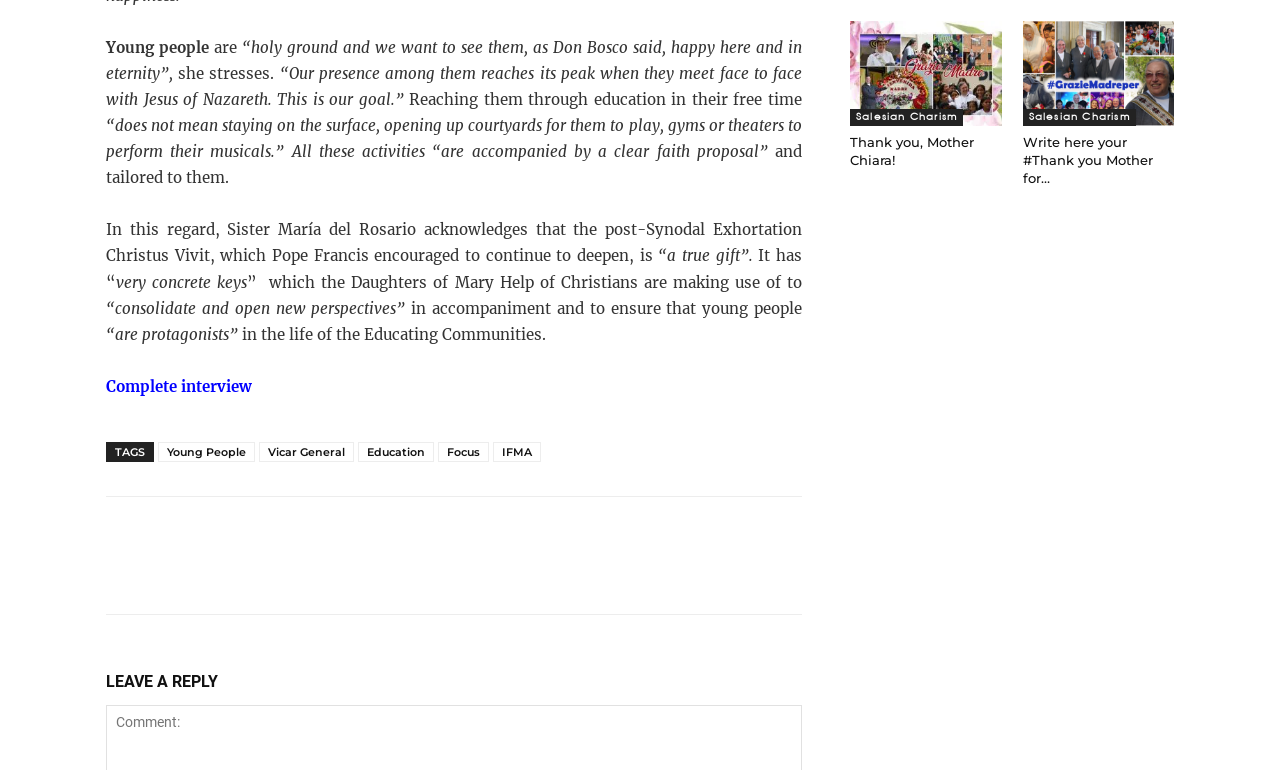Identify and provide the bounding box for the element described by: "Complete interview".

[0.083, 0.489, 0.197, 0.514]